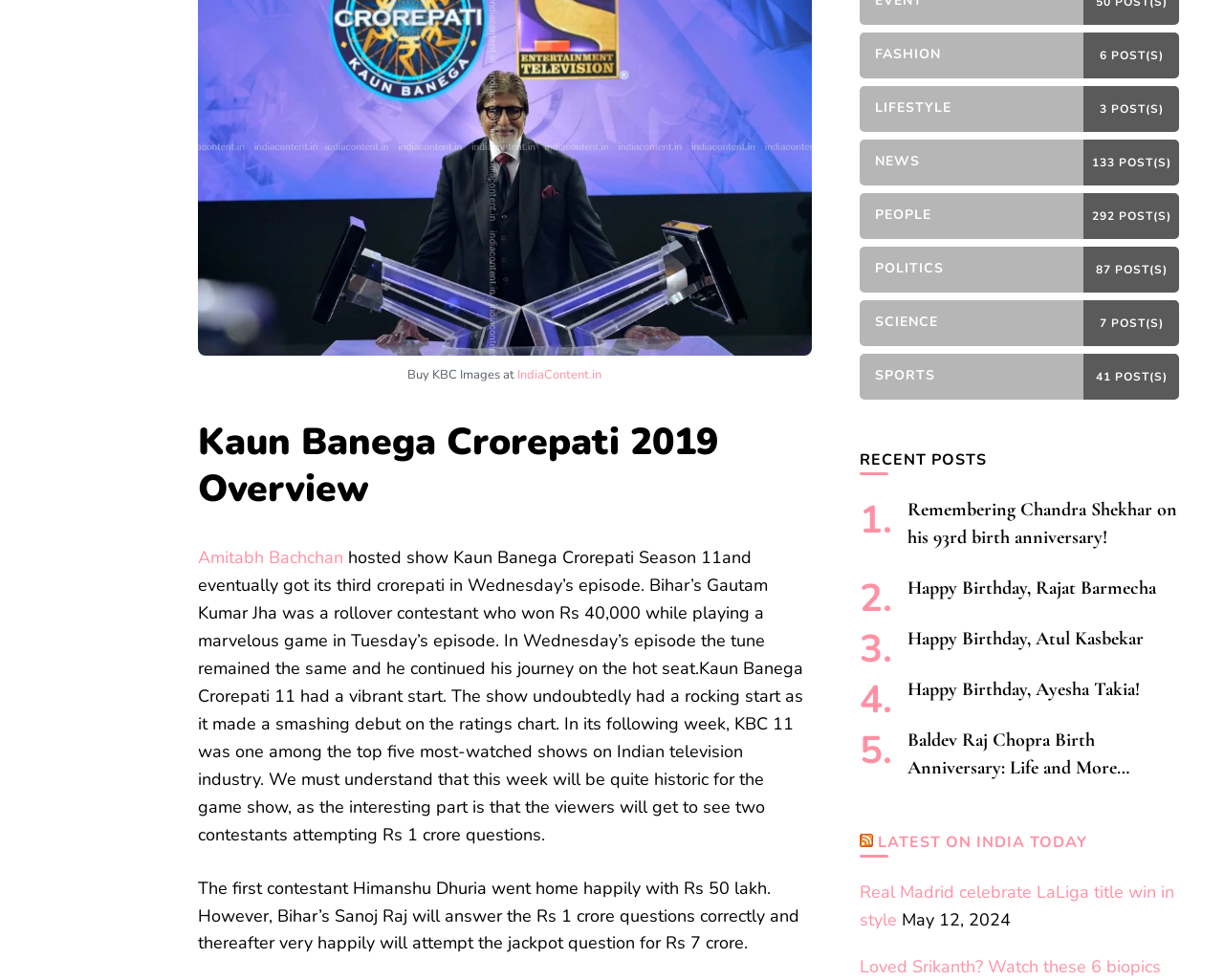Please specify the bounding box coordinates in the format (top-left x, top-left y, bottom-right x, bottom-right y), with values ranging from 0 to 1. Identify the bounding box for the UI component described as follows: Sports41 Post(s)

[0.702, 0.361, 0.963, 0.407]